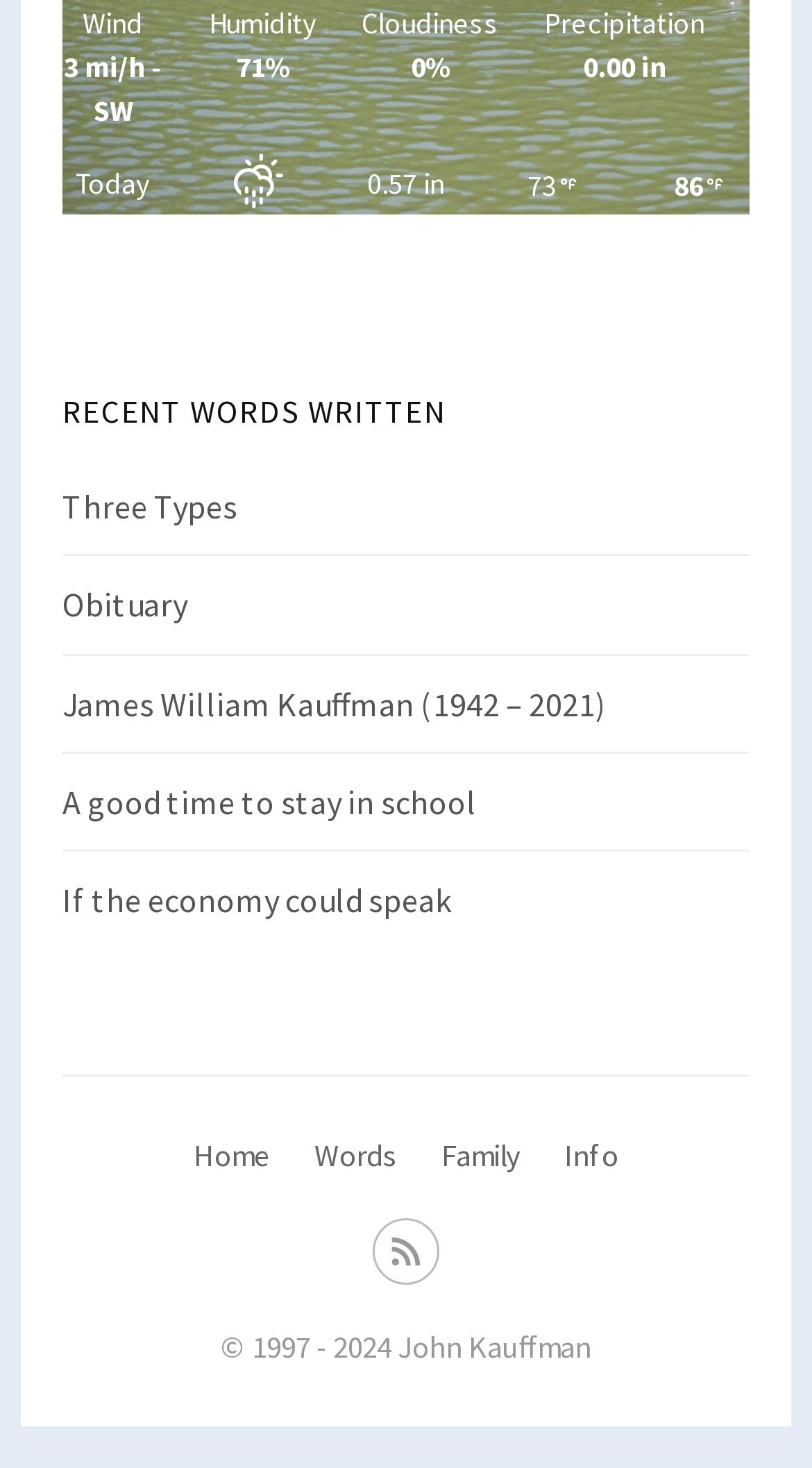Identify the bounding box coordinates of the specific part of the webpage to click to complete this instruction: "go to home page".

[0.238, 0.773, 0.333, 0.8]